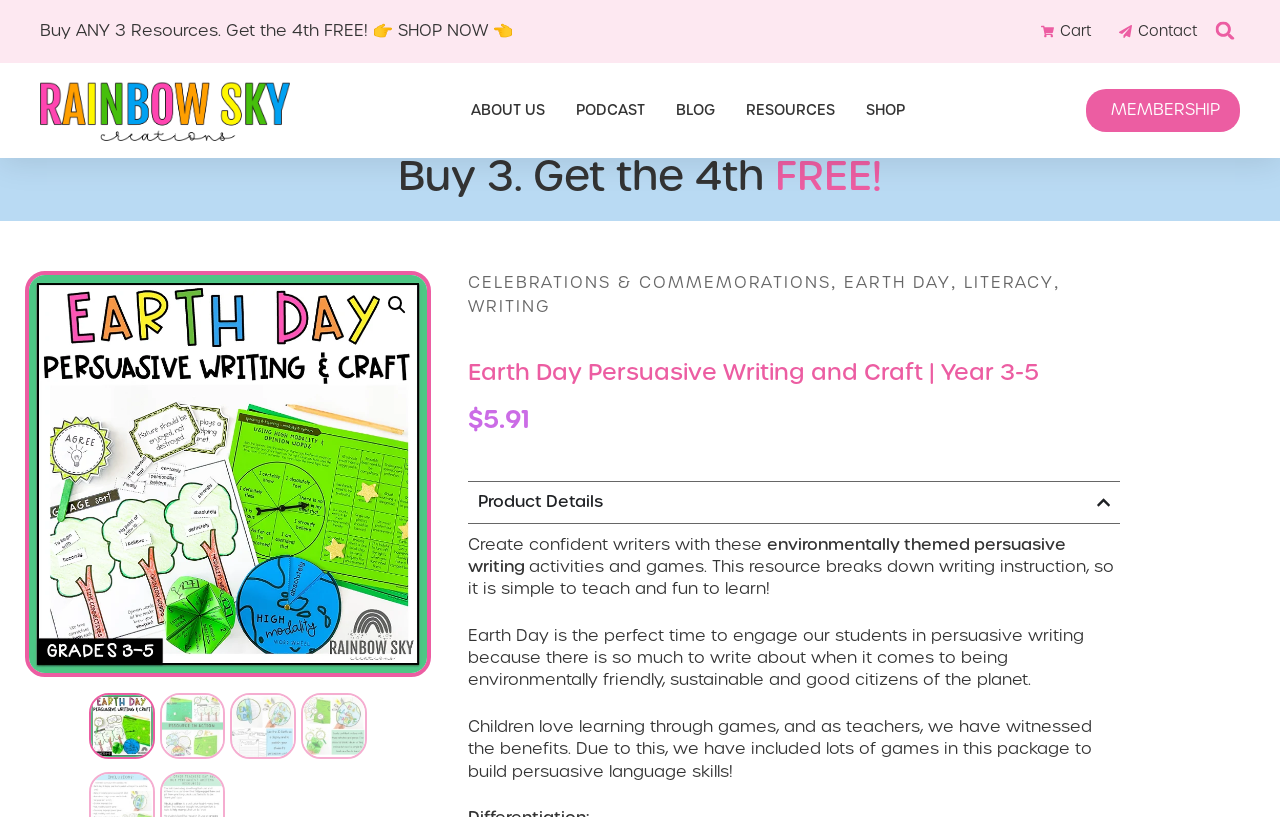Determine the bounding box coordinates of the region I should click to achieve the following instruction: "View cart". Ensure the bounding box coordinates are four float numbers between 0 and 1, i.e., [left, top, right, bottom].

[0.812, 0.026, 0.853, 0.051]